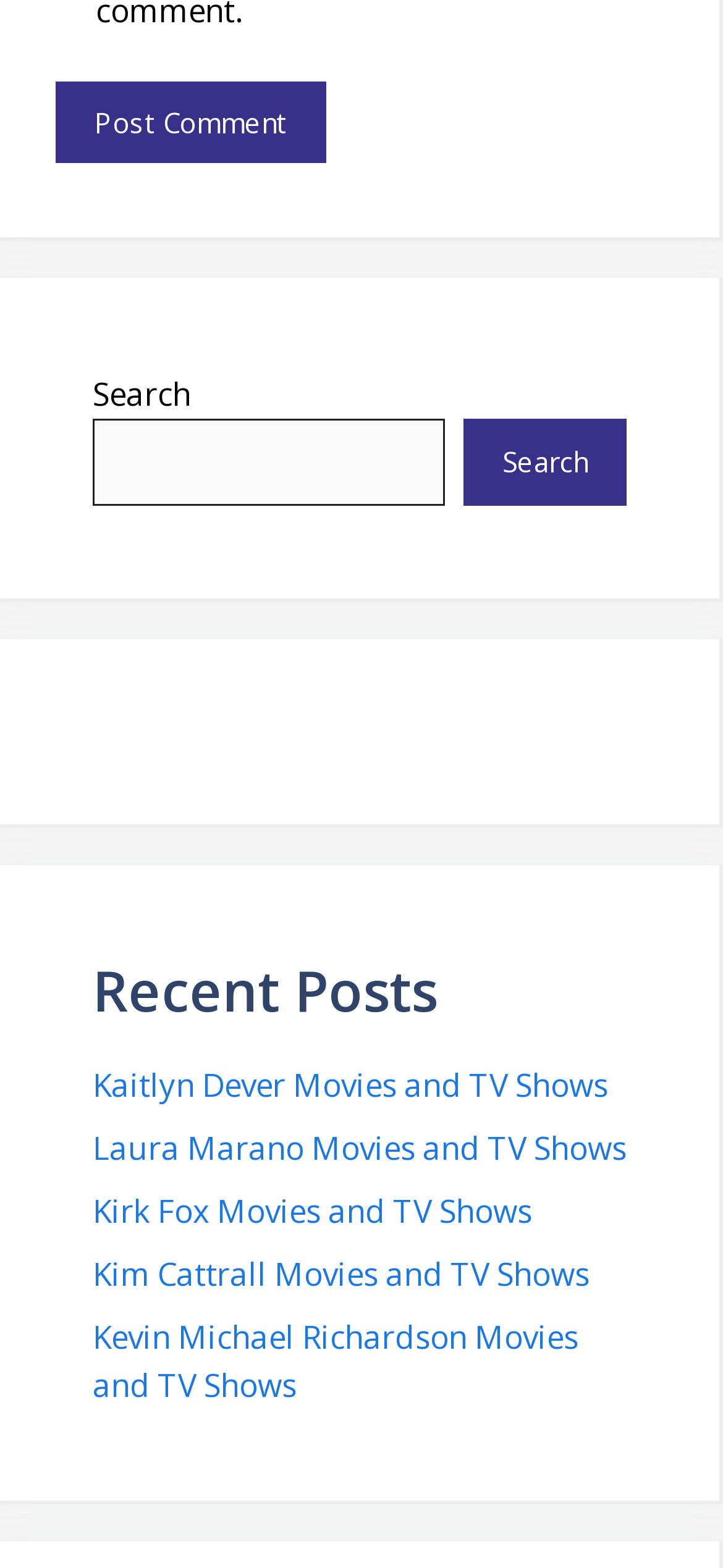Please specify the bounding box coordinates of the region to click in order to perform the following instruction: "View Kevin Michael Richardson Movies and TV Shows".

[0.128, 0.839, 0.8, 0.896]